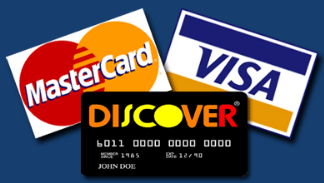Generate an in-depth description of the image.

The image features three prominent credit card logos showcased against a contrasting blue background. On the left, the MasterCard logo, characterized by two intersecting circles in red and yellow, represents a widely accepted payment option. The center features a black Discover card, displaying important account information alongside the cardholder's name, "JOHN DOE," suggesting it’s a standard credit card meant for various transactions. To the right, the Visa logo, marked by its signature blue and yellow design, adds emphasis to its strong presence in the global payment landscape. This visual composition illustrates the variety of payment methods available, particularly in the context of services such as plumbing, where convenient transaction options can enhance customer experience.